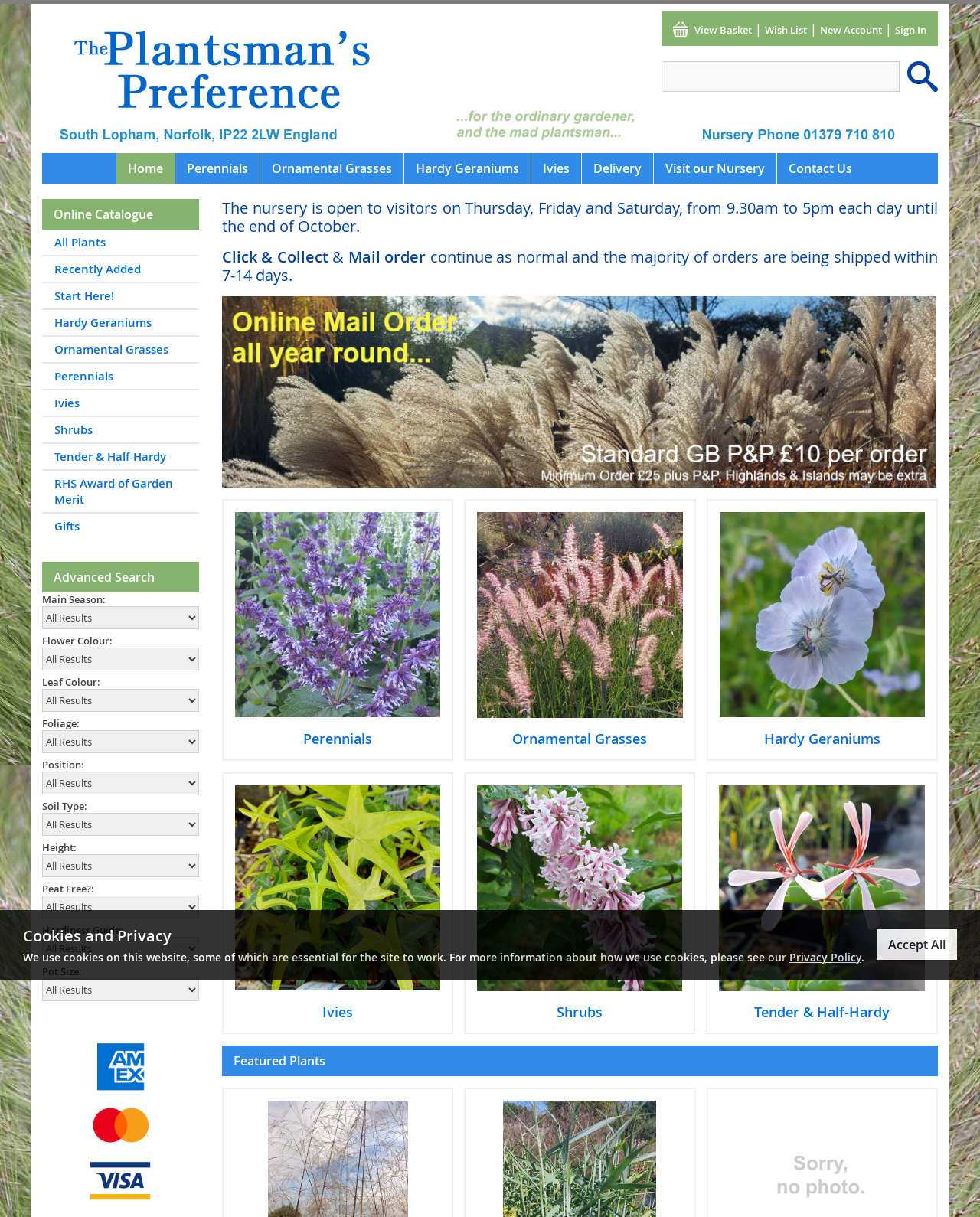Locate the bounding box coordinates of the clickable region necessary to complete the following instruction: "Select an option from 'Flower Colour'". Provide the coordinates in the format of four float numbers between 0 and 1, i.e., [left, top, right, bottom].

[0.043, 0.521, 0.115, 0.532]